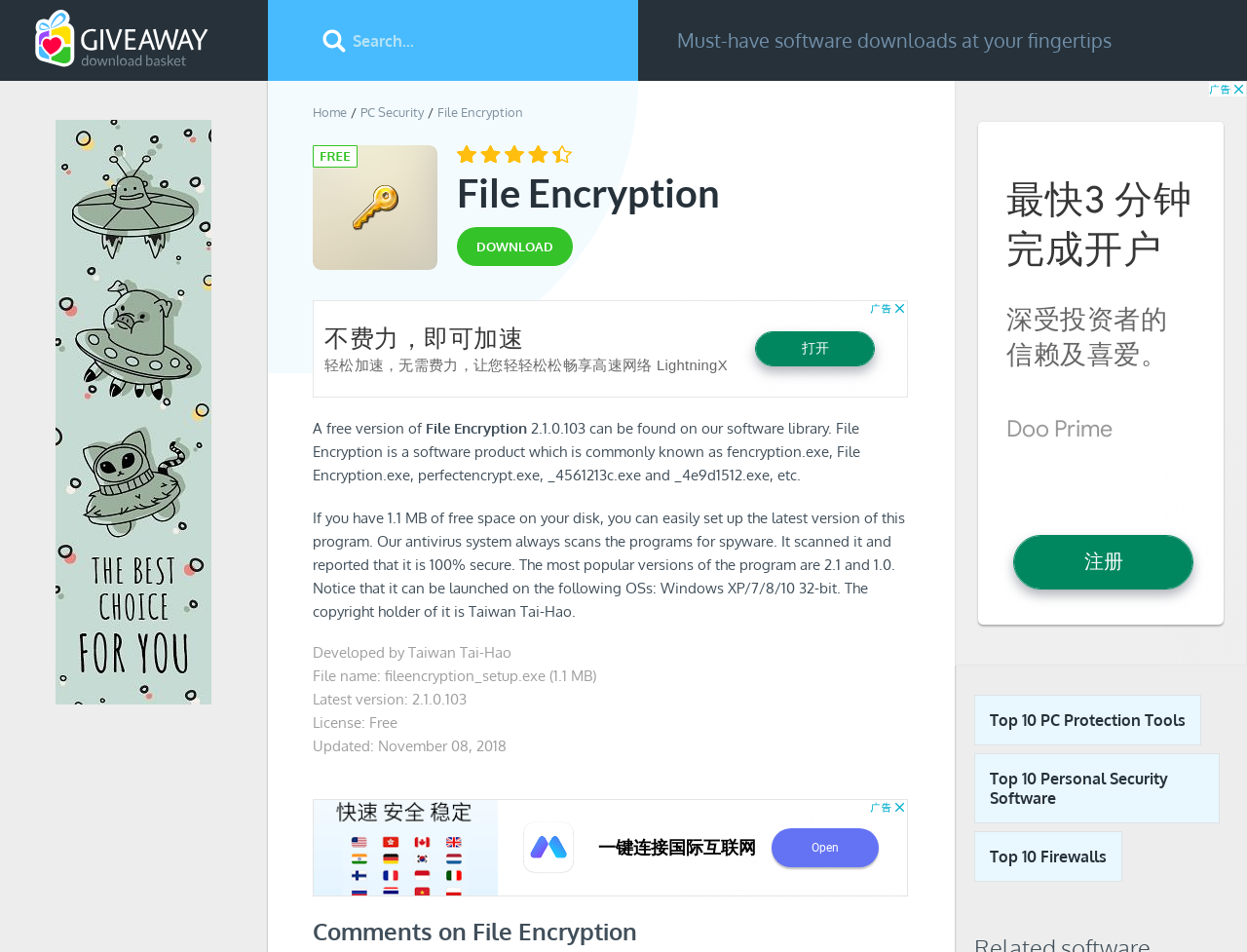Kindly determine the bounding box coordinates for the clickable area to achieve the given instruction: "Go to Home".

[0.251, 0.11, 0.278, 0.126]